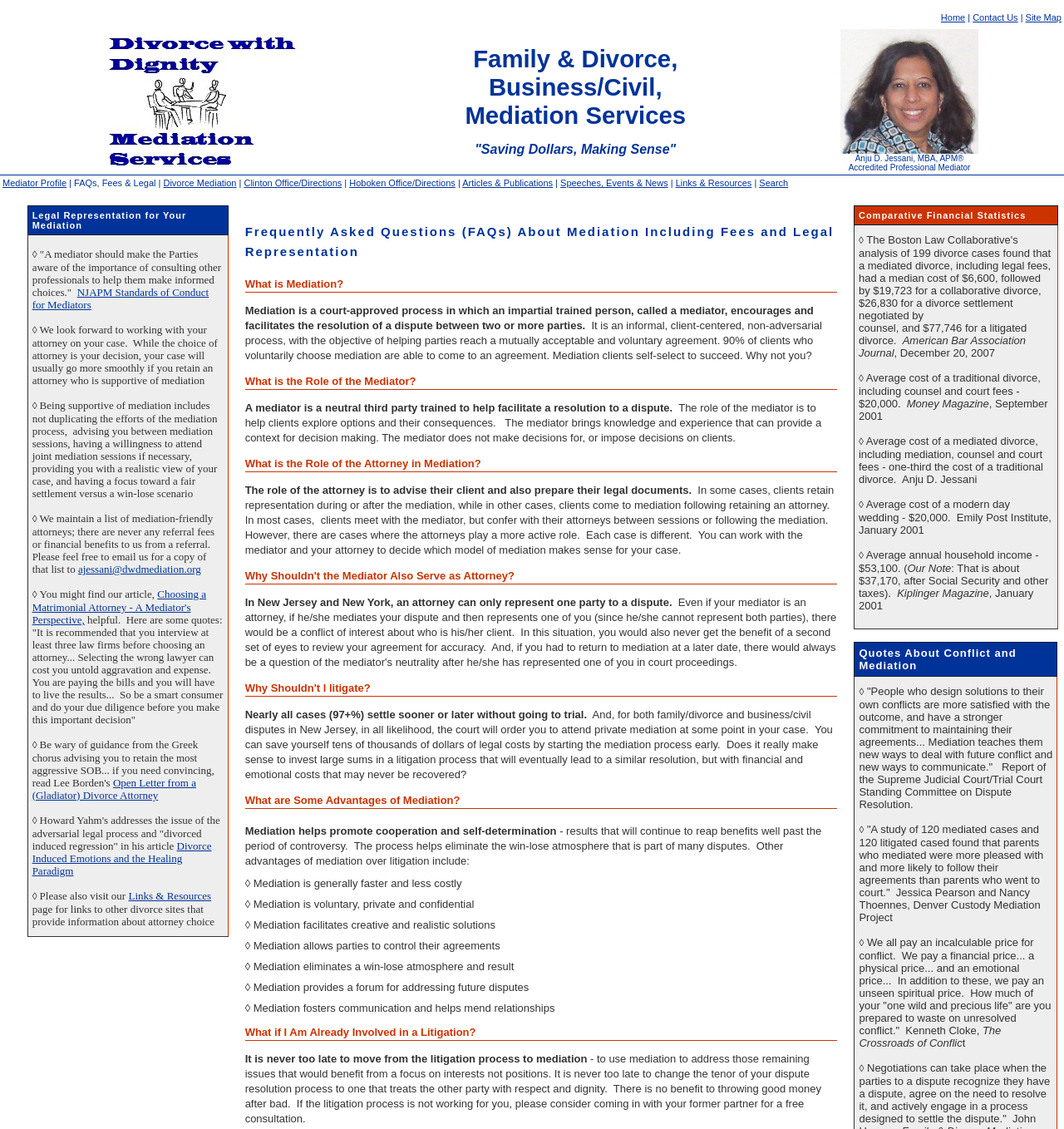What is the email address to contact for a list of mediation-friendly attorneys?
Provide a detailed answer to the question, using the image to inform your response.

According to the webpage, you can email ajessani@dwdmediation.org to request a list of mediation-friendly attorneys.